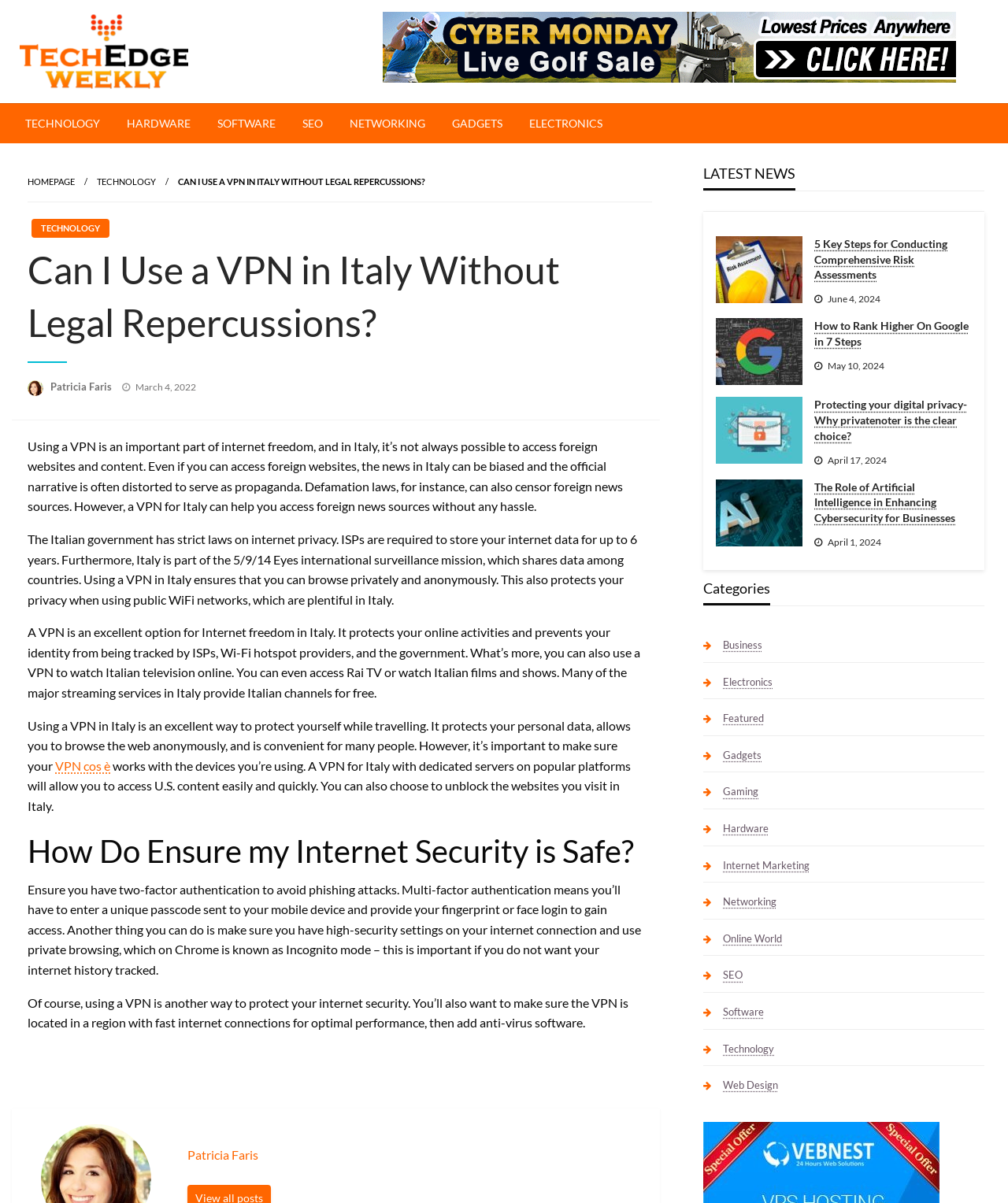What are the categories listed on the webpage?
Please use the visual content to give a single word or phrase answer.

Business, Electronics, Featured, etc.